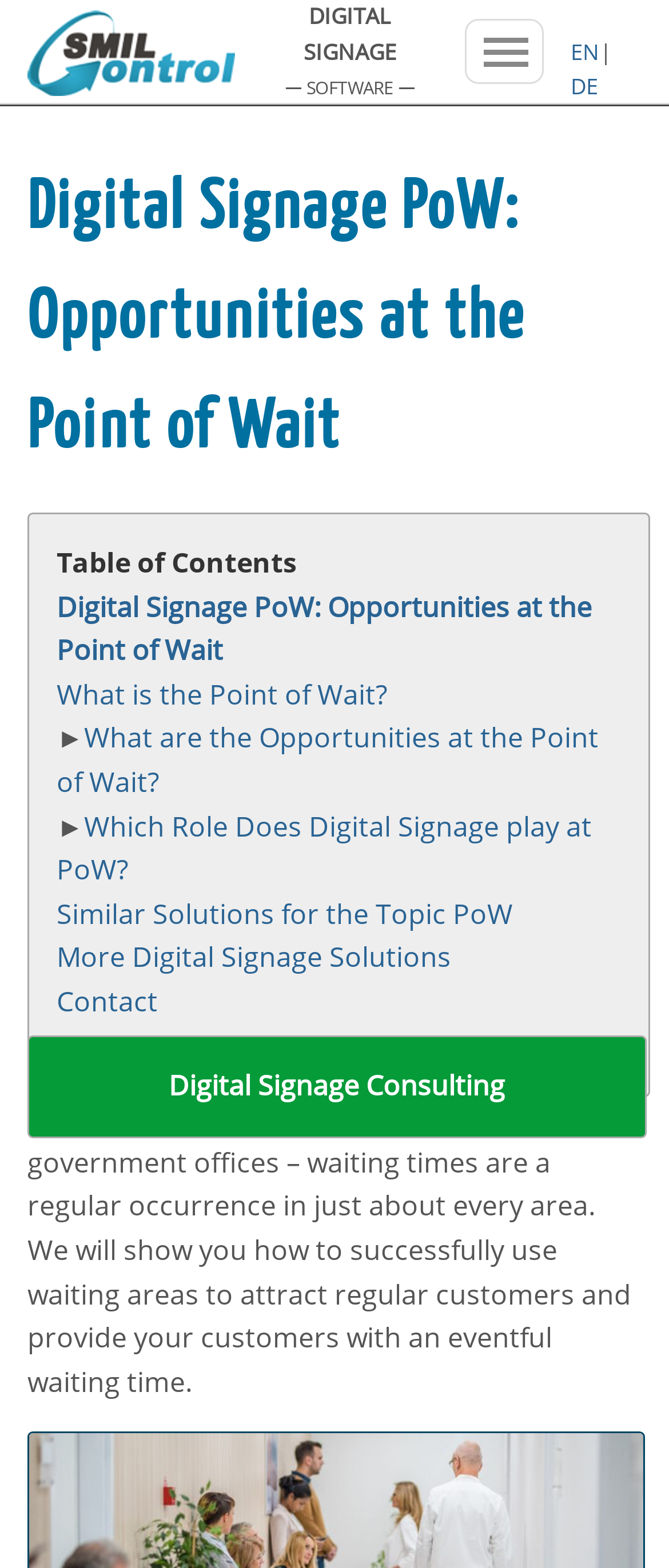Generate a detailed explanation of the webpage's features and information.

The webpage is about digital signage at the point of wait (PoW) and its opportunities and solutions. At the top left, there is a link to "SmilControl - Digital Signage" and a heading that reads "Digital Signage PoW: Opportunities at the Point of Wait". Below this heading, there is a complementary section that takes up most of the page.

In the top center, there are two static text elements, "DIGITAL SIGNAGE" and "SOFTWARE", placed side by side. To the right of these, there are three links: "Prices", "Magazine", and "EN" with a separator "|" and another link "DE" below it.

In the complementary section, there is a table of contents with several links to different topics related to digital signage at PoW, including "What is the Point of Wait?", "What are the Opportunities at the Point of Wait?", and "Which Role Does Digital Signage play at PoW?". These links are arranged vertically, one below the other.

At the bottom of the page, there are two more links: "Digital Signage Consulting" and "Our contact data" with a link to "Contact" above it. Overall, the webpage appears to be a guide or resource page for digital signage at the point of wait, with various links to related topics and solutions.